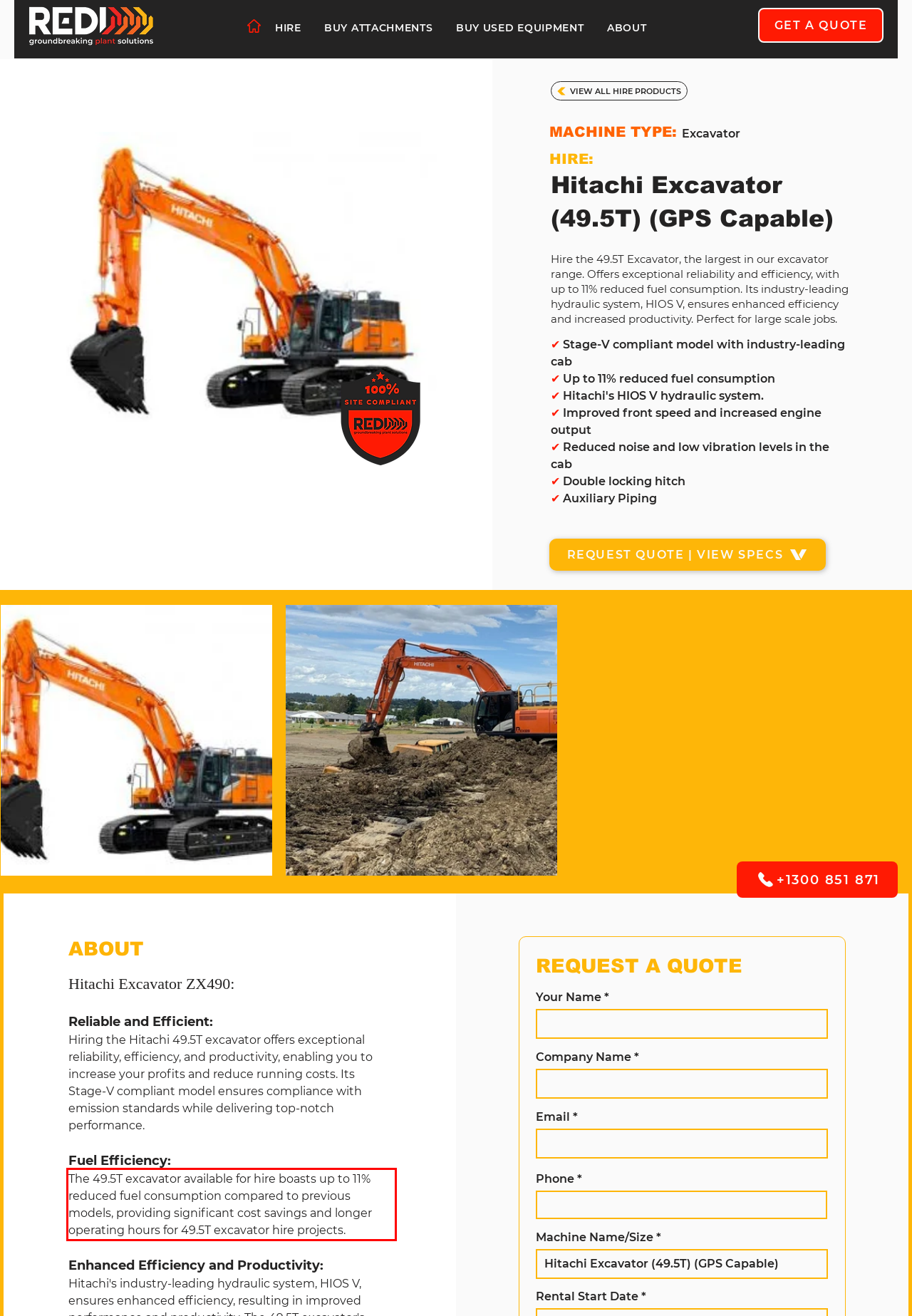Within the provided webpage screenshot, find the red rectangle bounding box and perform OCR to obtain the text content.

The 49.5T excavator available for hire boasts up to 11% reduced fuel consumption compared to previous models, providing significant cost savings and longer operating hours for 49.5T excavator hire projects.